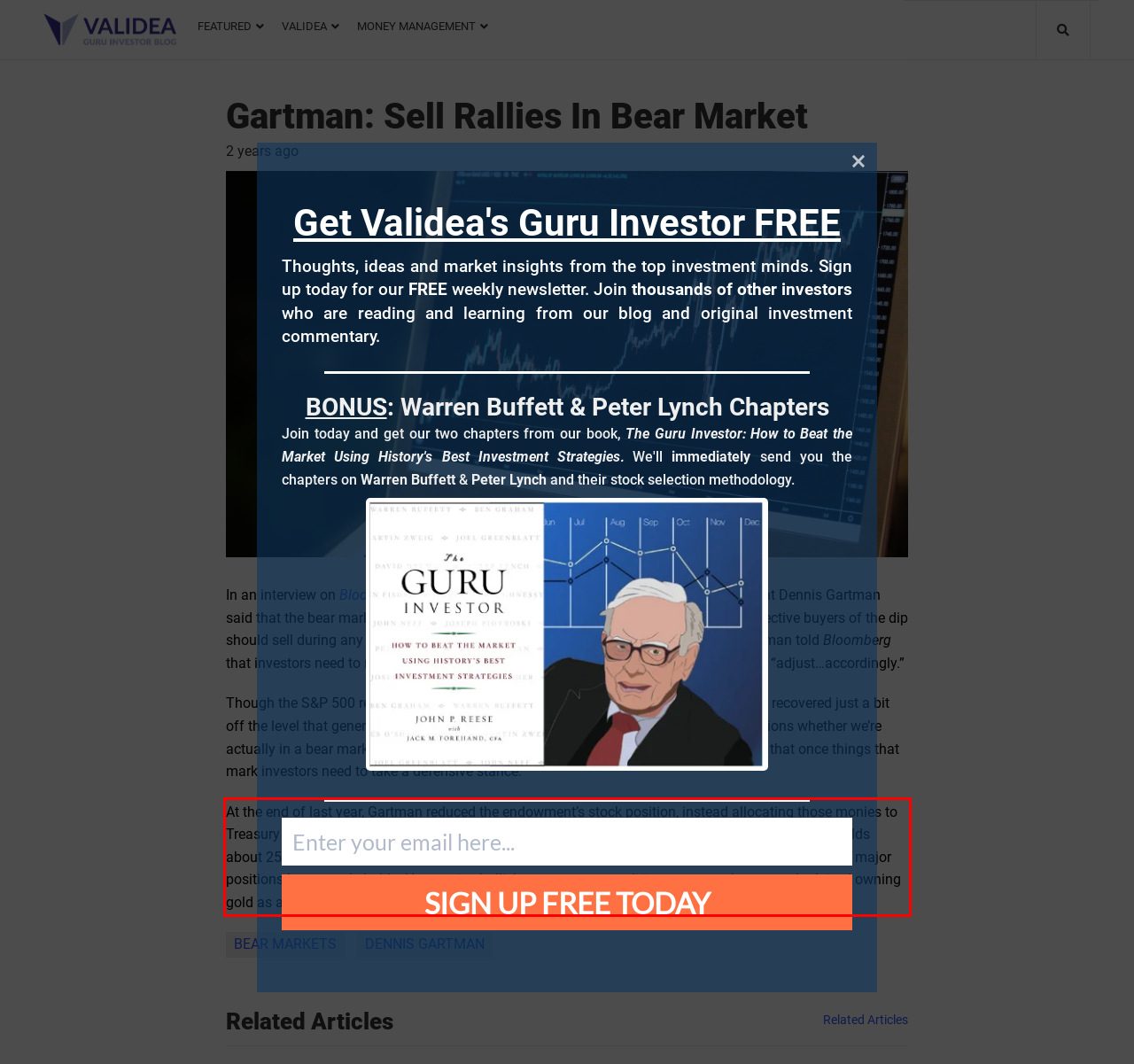Your task is to recognize and extract the text content from the UI element enclosed in the red bounding box on the webpage screenshot.

At the end of last year, Gartman reduced the endowment’s stock position, instead allocating those monies to Treasury securities that will mature over a span from 2 to 5 years. As for his personal portfolio, he holds about 25% cash, he shared with Bloomberg, noting that gold, crude oil, and commodities are the only major positions he currently holds. He remains bullish on most commodities except soybeans, and advised owning gold as an inflation hedge while avoiding crypto at all costs.